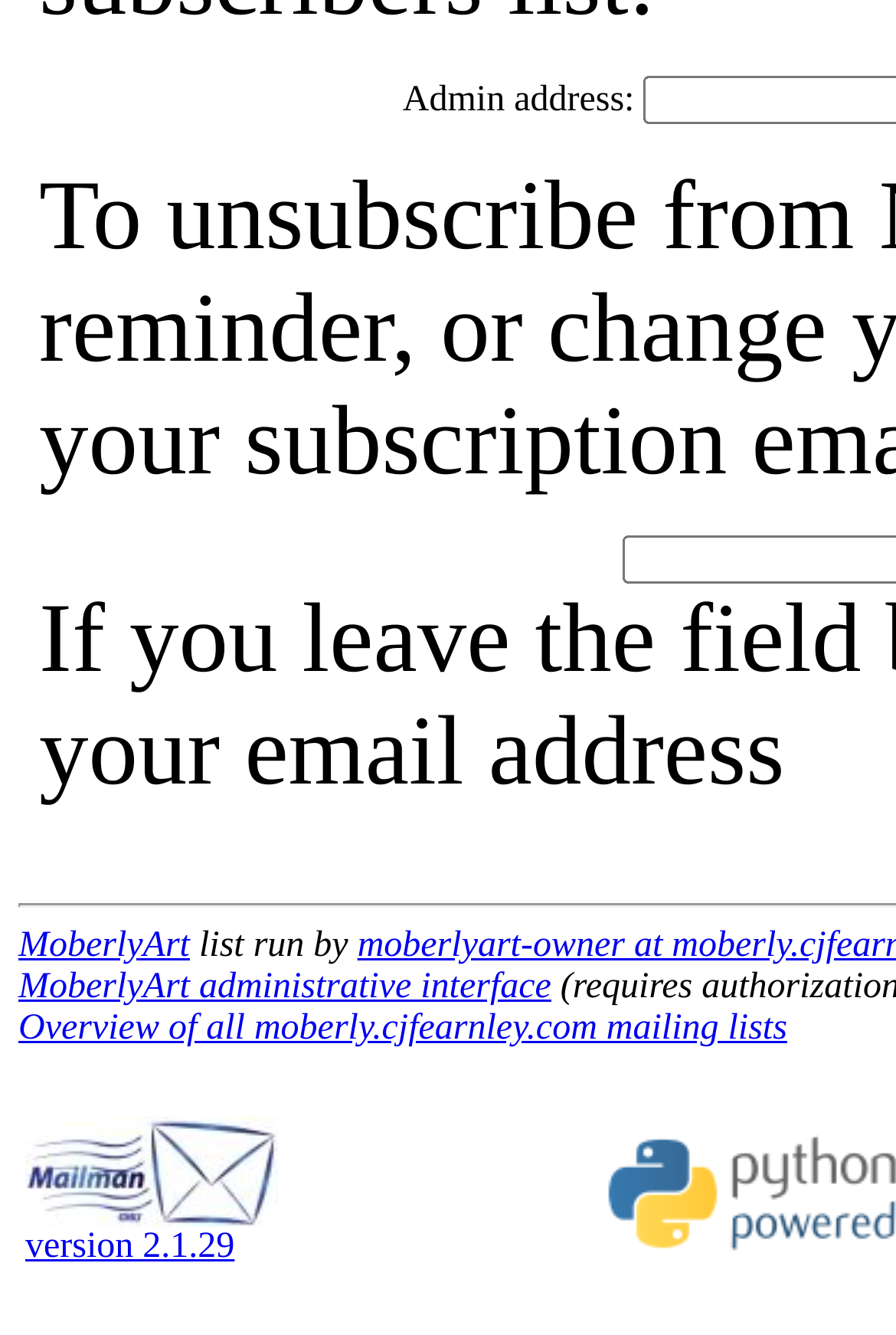Locate the bounding box coordinates for the element described below: "Brent Logan". The coordinates must be four float values between 0 and 1, formatted as [left, top, right, bottom].

None